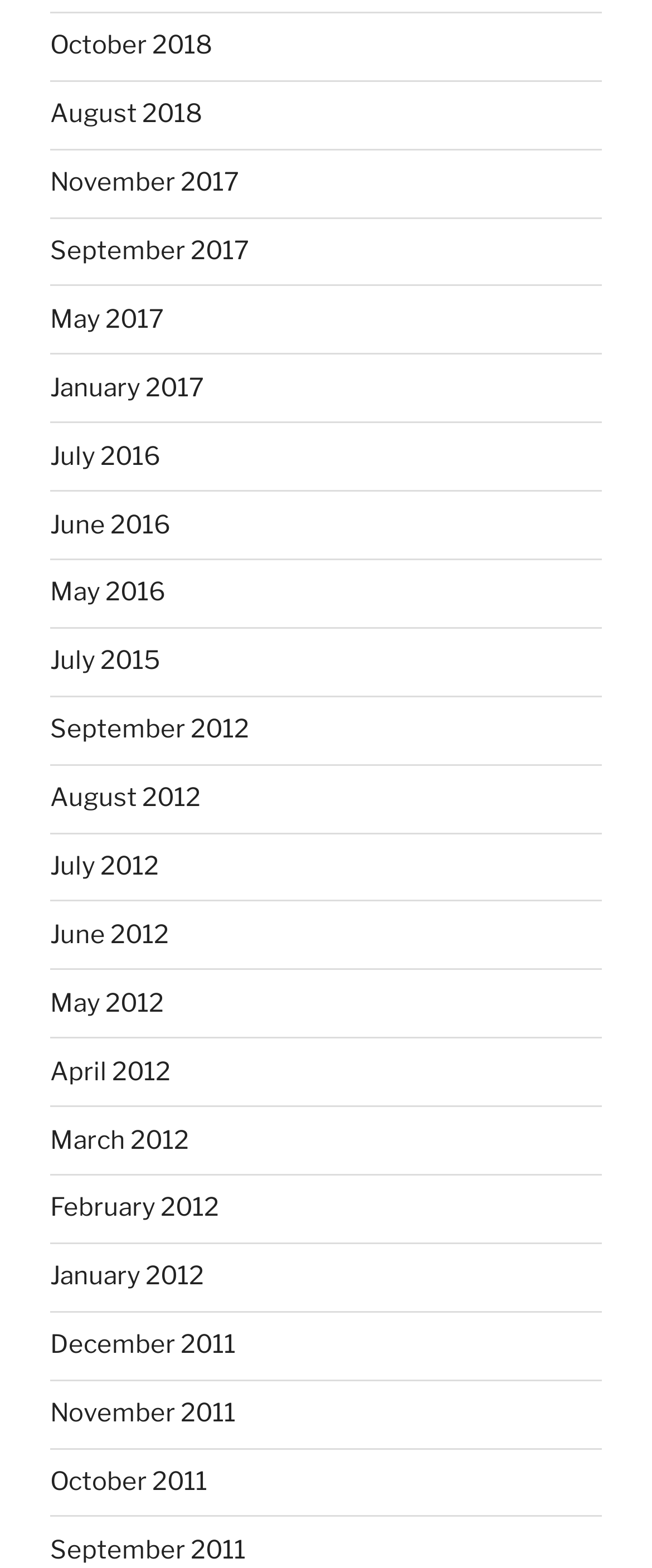Analyze the image and give a detailed response to the question:
What is the vertical position of the link 'May 2017'?

By examining the bounding box coordinates of the links on the webpage, I found that the link 'May 2017' has a y1 coordinate of 0.194, which is greater than the y1 coordinate of 'September 2017' (0.15), indicating that 'May 2017' is vertically positioned below 'September 2017'.